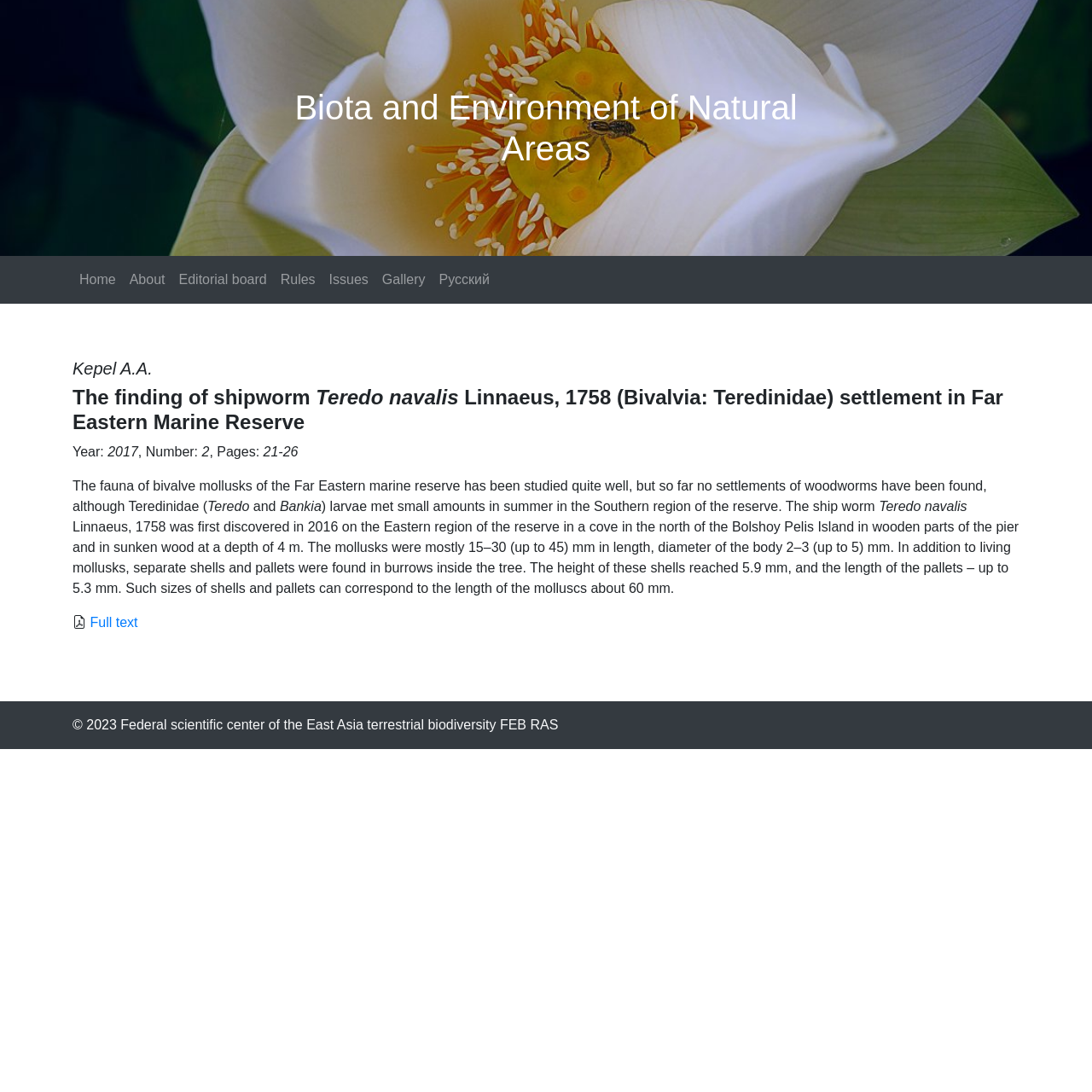Please identify the bounding box coordinates of the element I should click to complete this instruction: 'View the 'Full text' of the article'. The coordinates should be given as four float numbers between 0 and 1, like this: [left, top, right, bottom].

[0.082, 0.563, 0.126, 0.576]